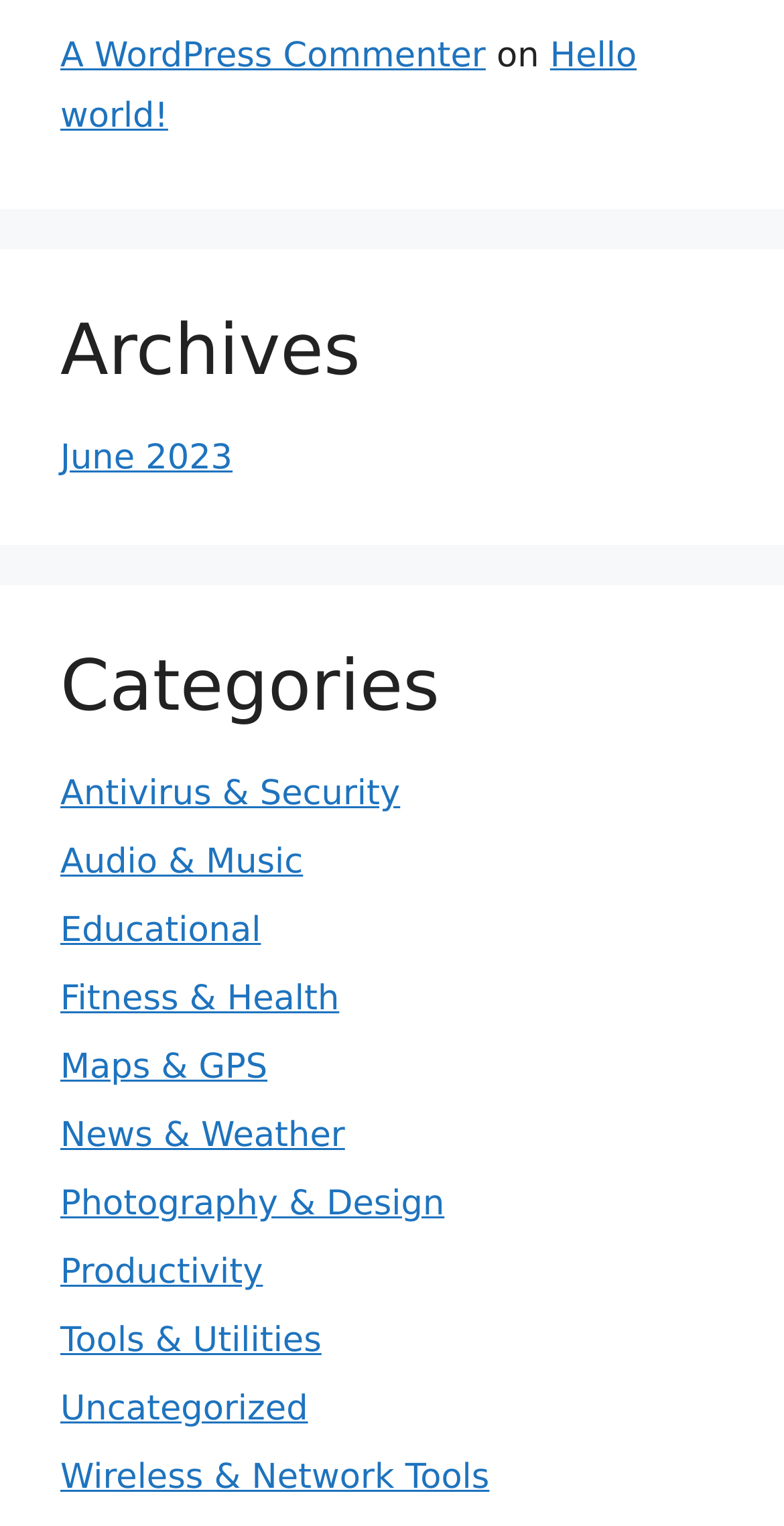What type of content is likely to be found on this webpage?
Please ensure your answer to the question is detailed and covers all necessary aspects.

The webpage has a comment section, archives, and categories, which are typical features of a blog. Therefore, it is likely that the webpage contains blog posts.